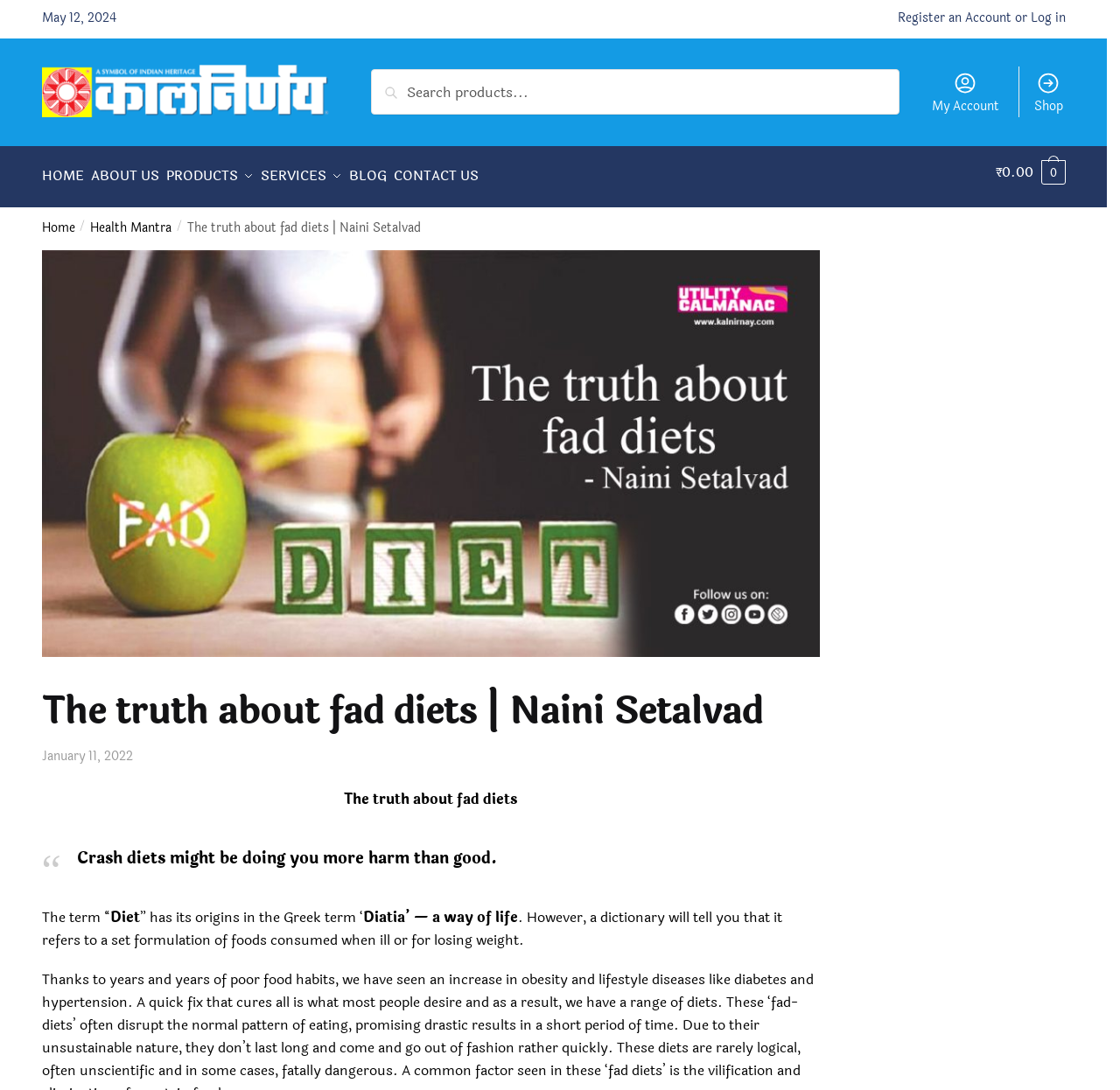Pinpoint the bounding box coordinates of the clickable element to carry out the following instruction: "Read the blog post."

[0.037, 0.622, 0.732, 0.67]